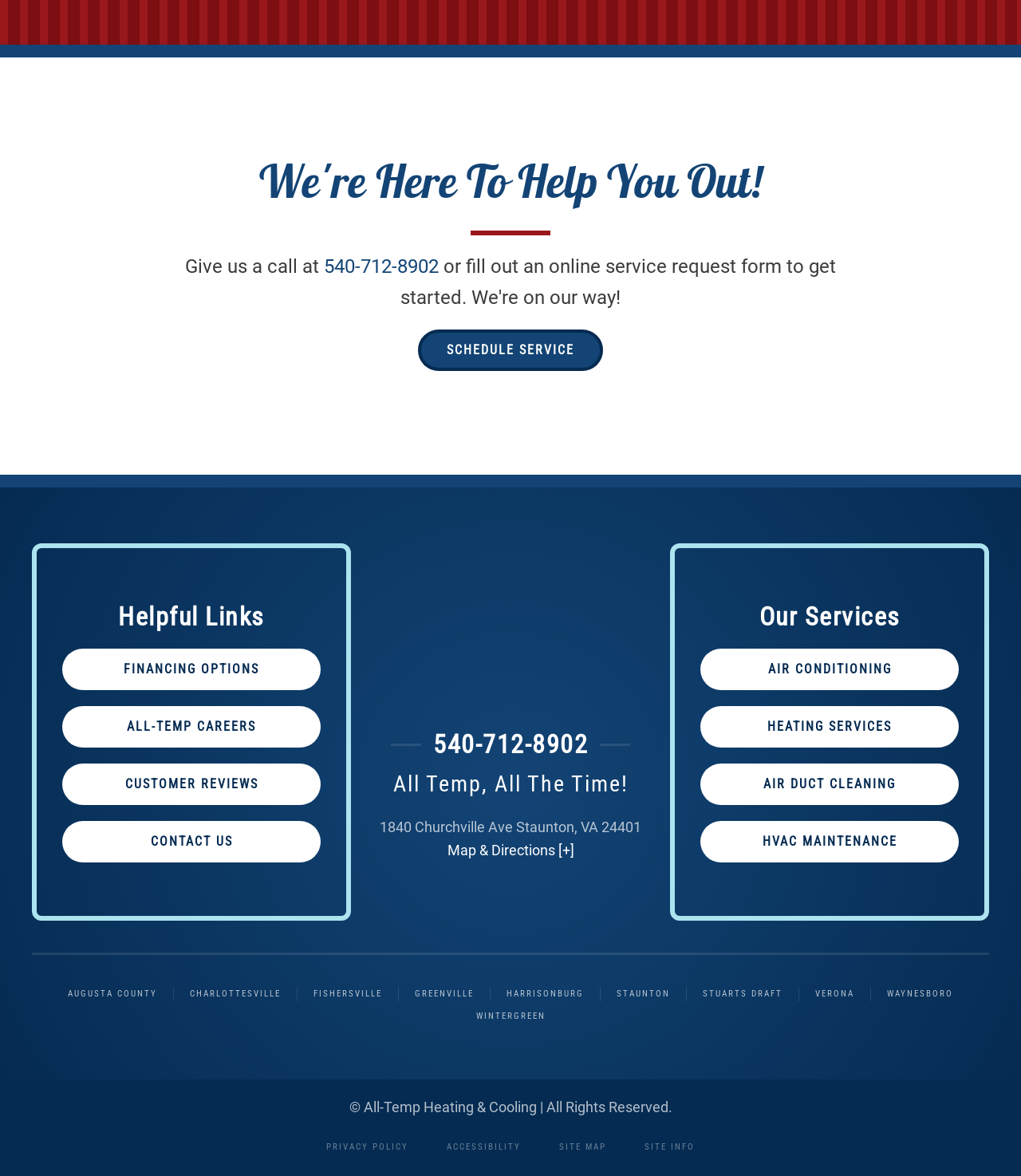What are the services provided by All-Temp Heating & Cooling?
Craft a detailed and extensive response to the question.

The services can be found in the 'Our Services' section of the webpage, which lists four links: 'AIR CONDITIONING', 'HEATING SERVICES', 'AIR DUCT CLEANING', and 'HVAC MAINTENANCE'.